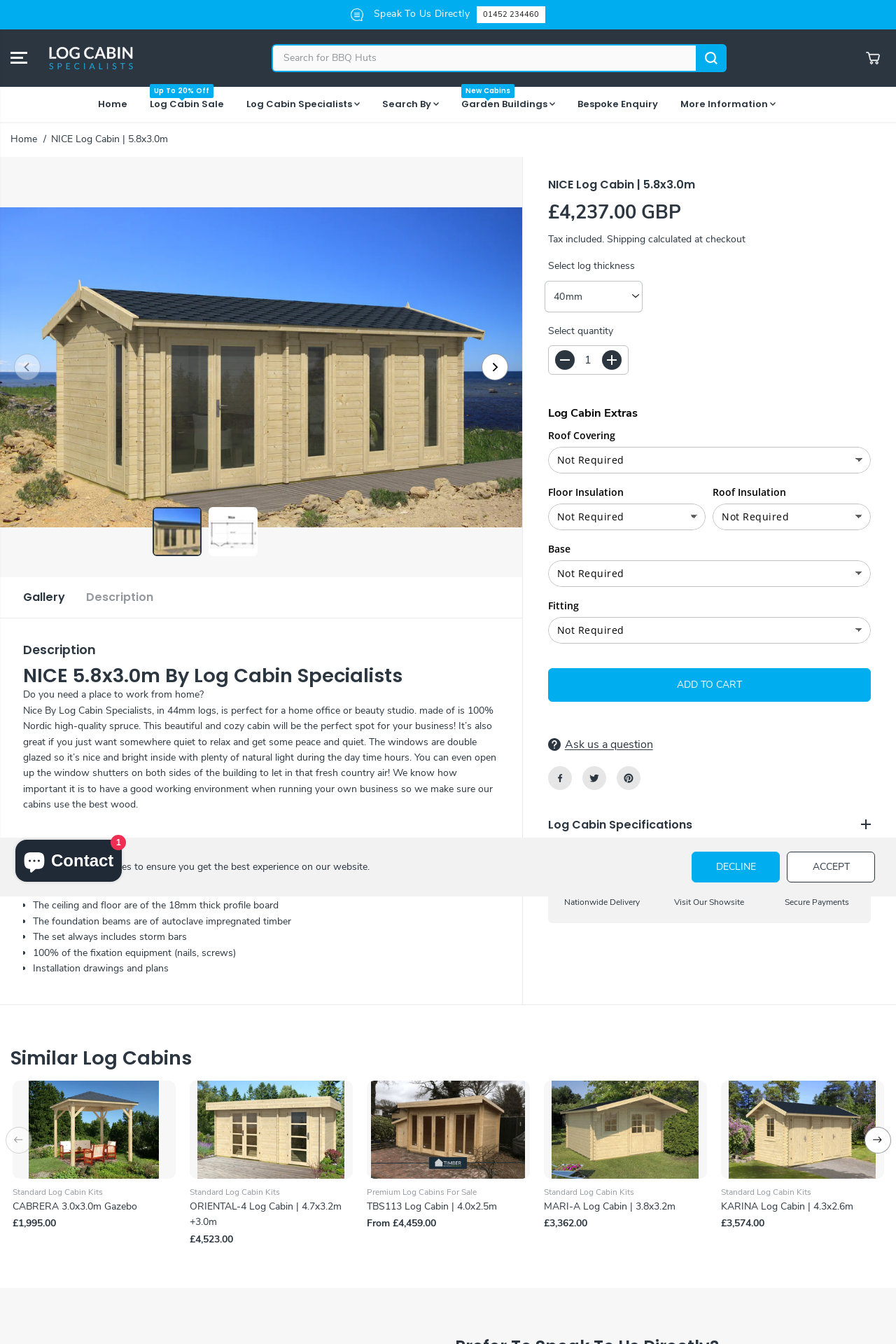Find the bounding box coordinates for the area you need to click to carry out the instruction: "Contact us directly". The coordinates should be four float numbers between 0 and 1, indicated as [left, top, right, bottom].

[0.532, 0.005, 0.609, 0.017]